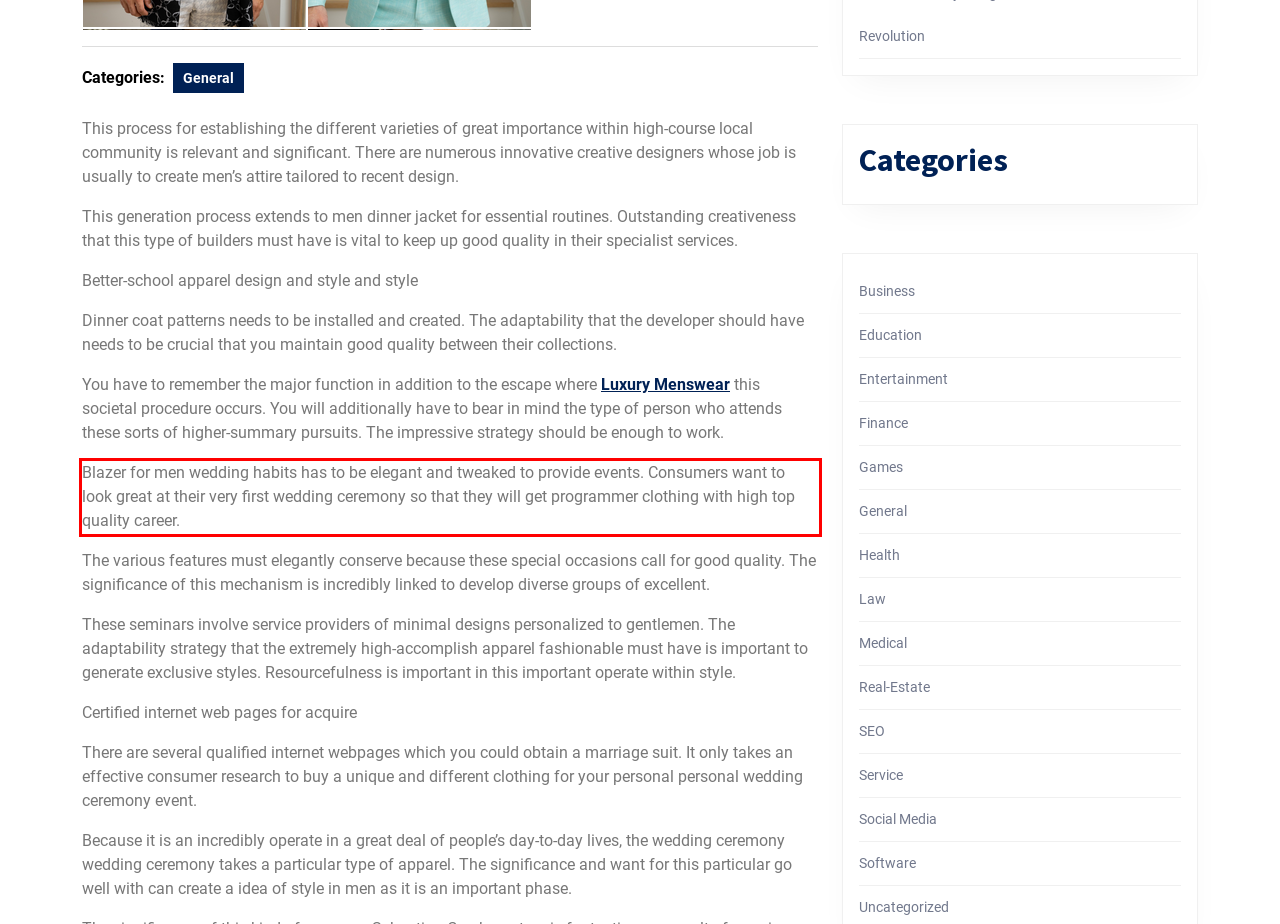Please analyze the provided webpage screenshot and perform OCR to extract the text content from the red rectangle bounding box.

Blazer for men wedding habits has to be elegant and tweaked to provide events. Consumers want to look great at their very first wedding ceremony so that they will get programmer clothing with high top quality career.